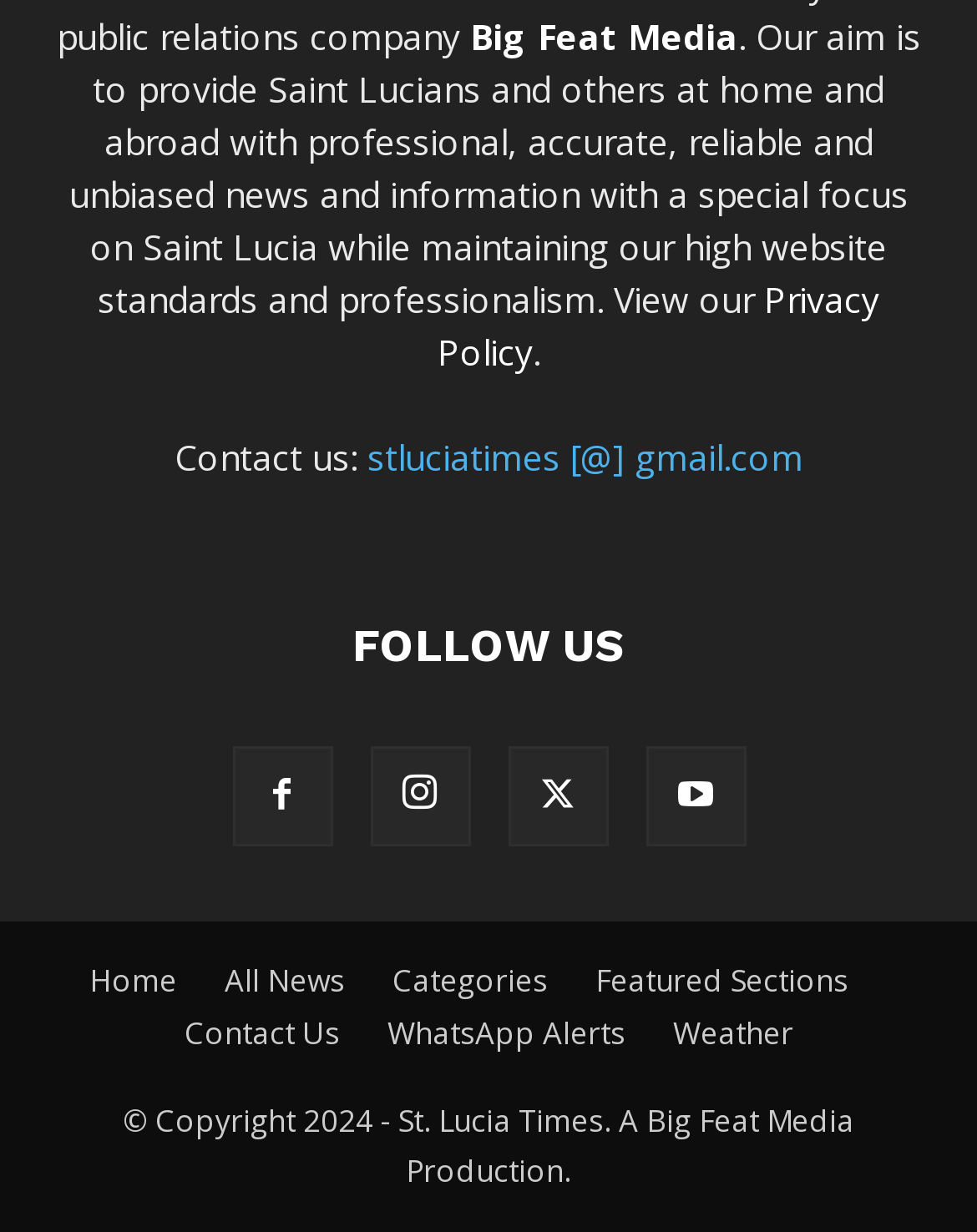Locate the bounding box coordinates of the element that needs to be clicked to carry out the instruction: "view all news". The coordinates should be given as four float numbers ranging from 0 to 1, i.e., [left, top, right, bottom].

[0.229, 0.778, 0.353, 0.815]